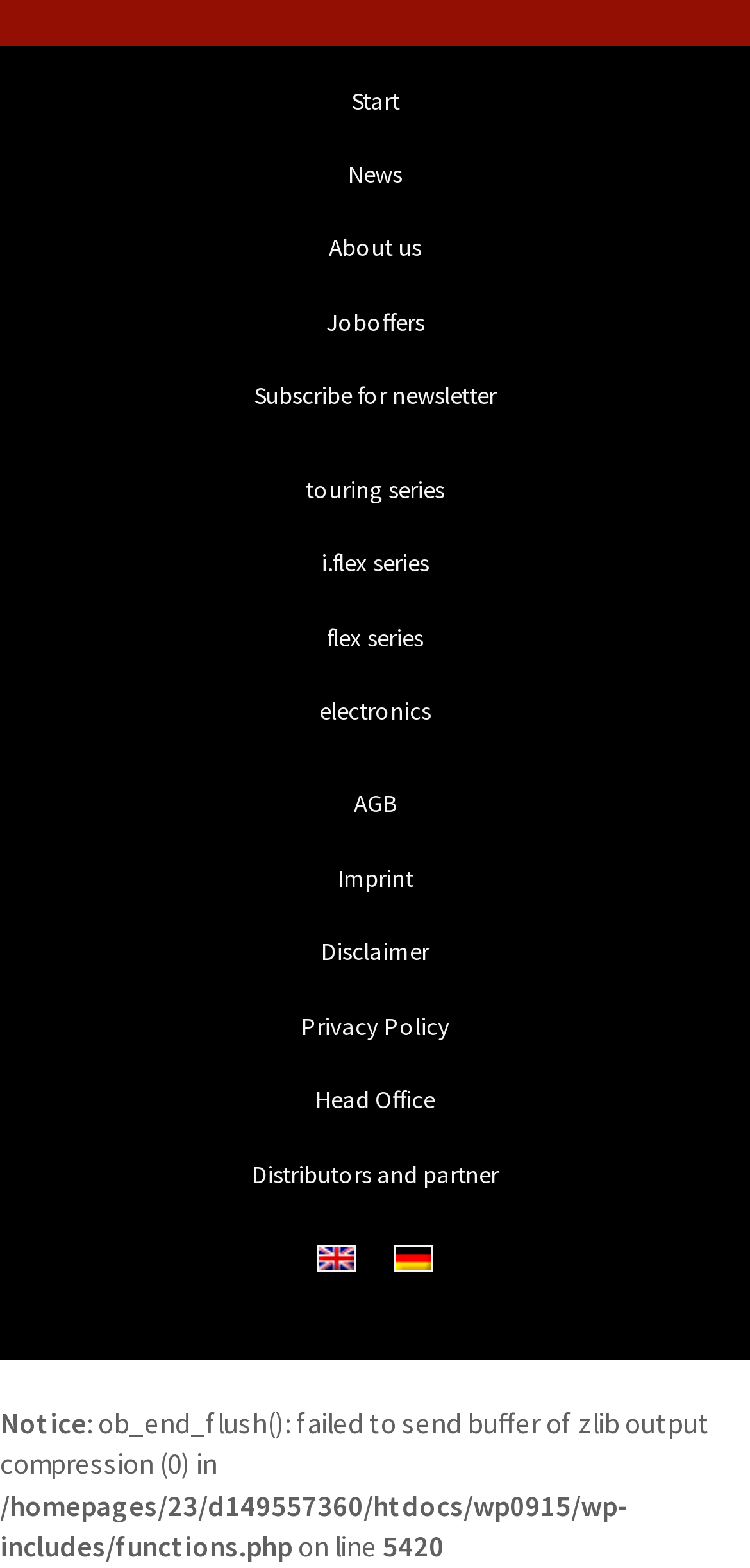Please provide a detailed answer to the question below by examining the image:
What is the name of the series mentioned after 'touring series'?

I looked at the links in the top navigation bar and found that the link 'i.flex series' is listed after 'touring series'.